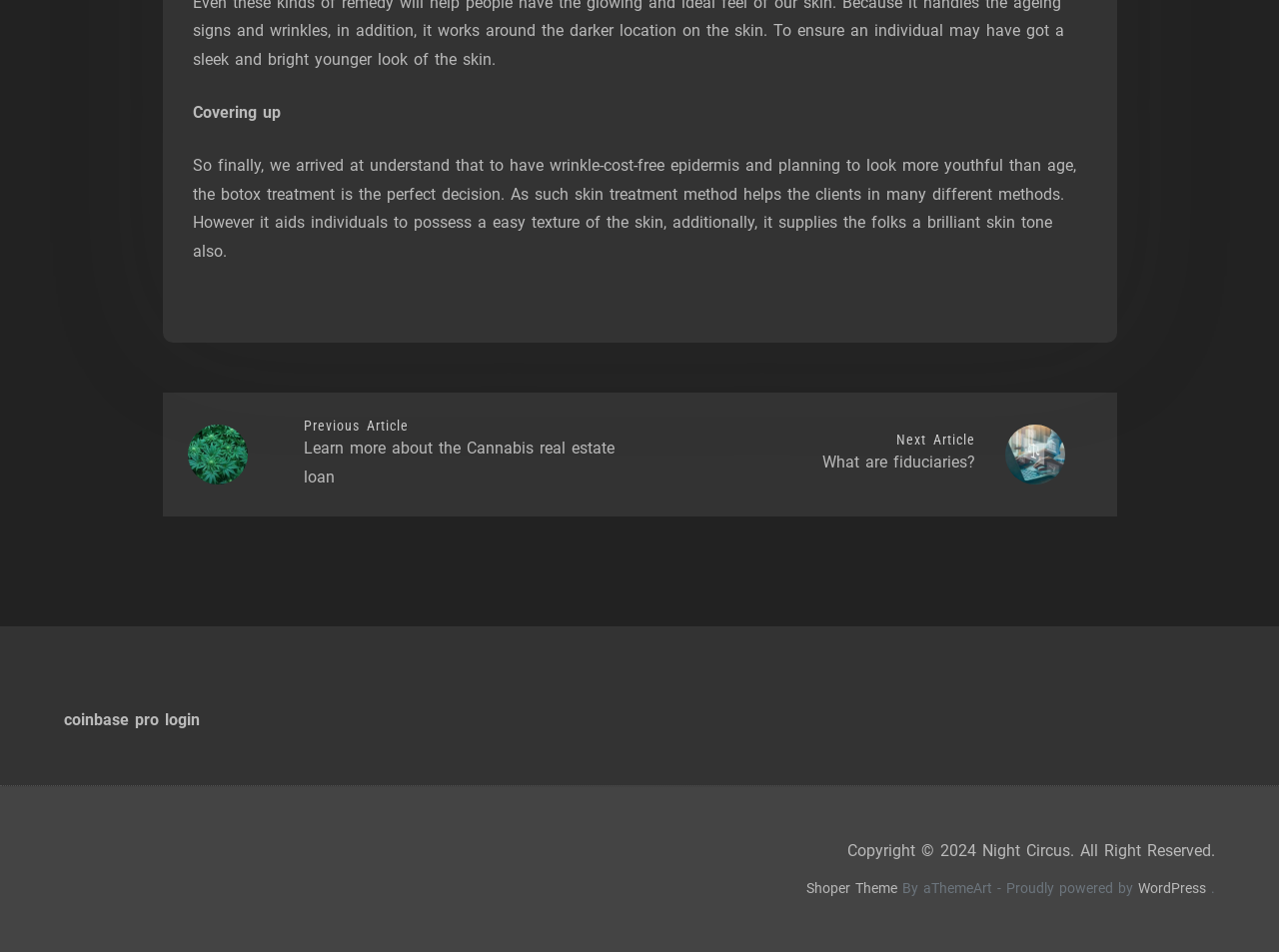Extract the bounding box for the UI element that matches this description: "WordPress".

[0.89, 0.924, 0.943, 0.942]